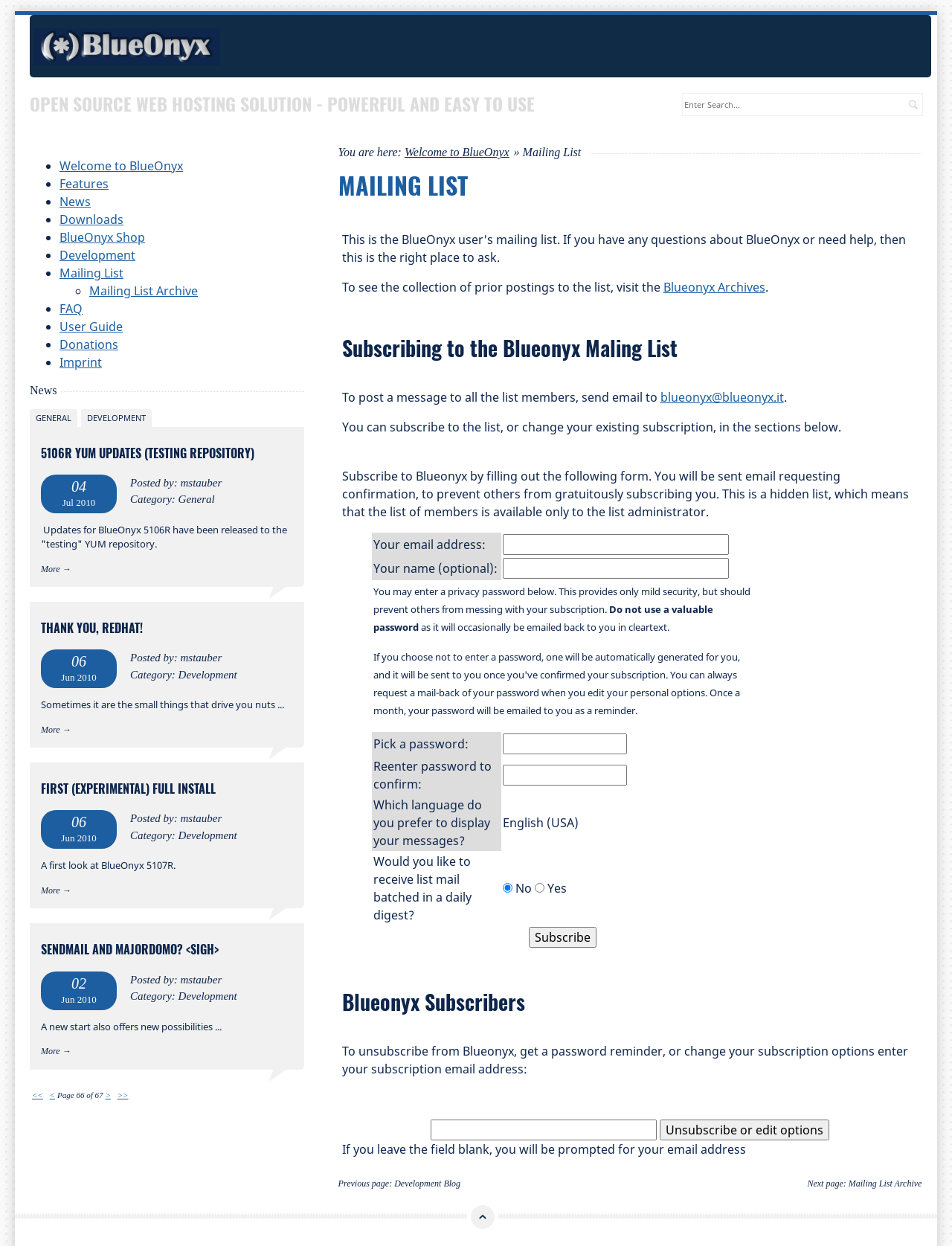What is the purpose of the password in the subscription form?
Please look at the screenshot and answer in one word or a short phrase.

To prevent others from messing with subscription